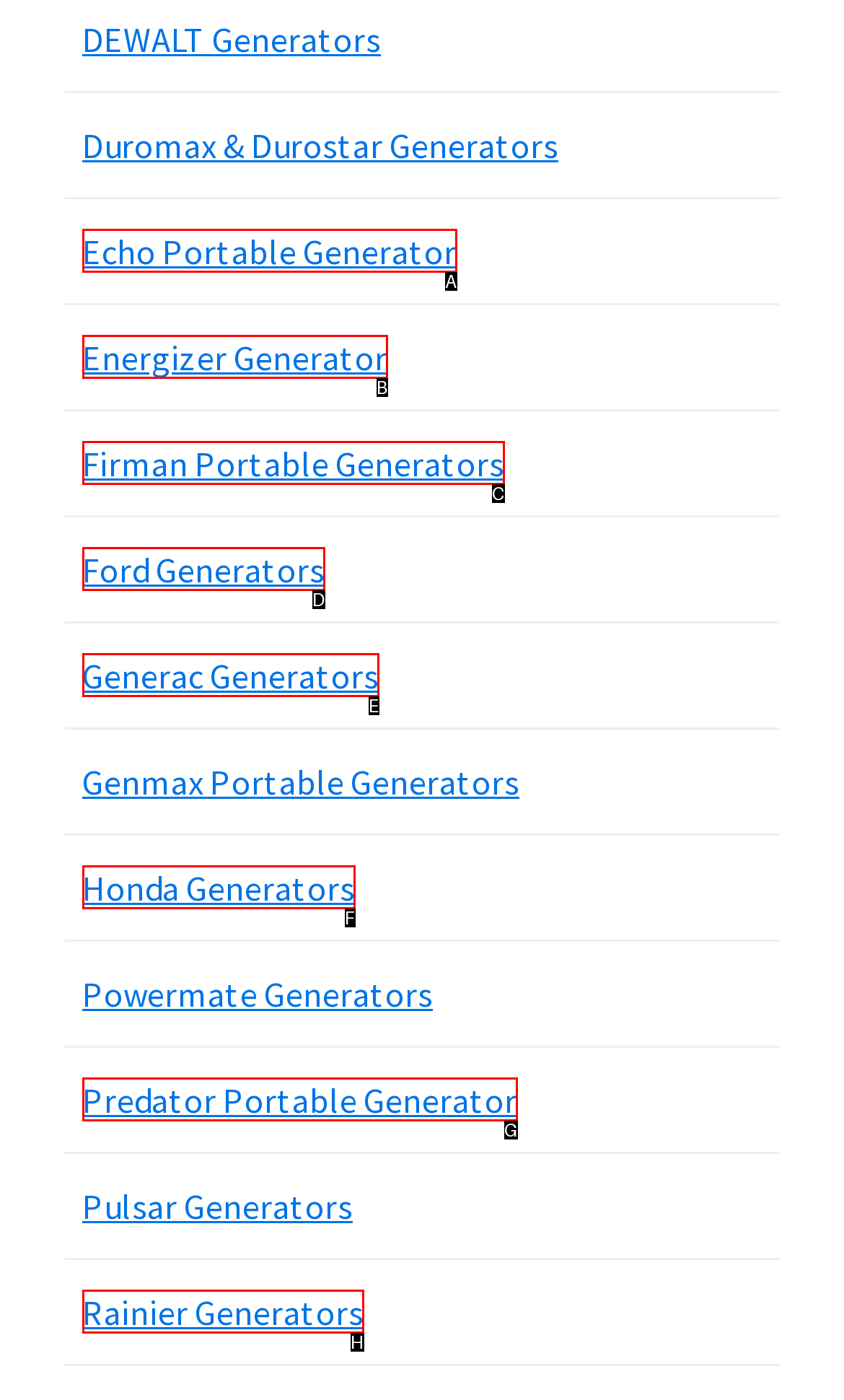Which HTML element fits the description: Echo Portable Generator? Respond with the letter of the appropriate option directly.

A